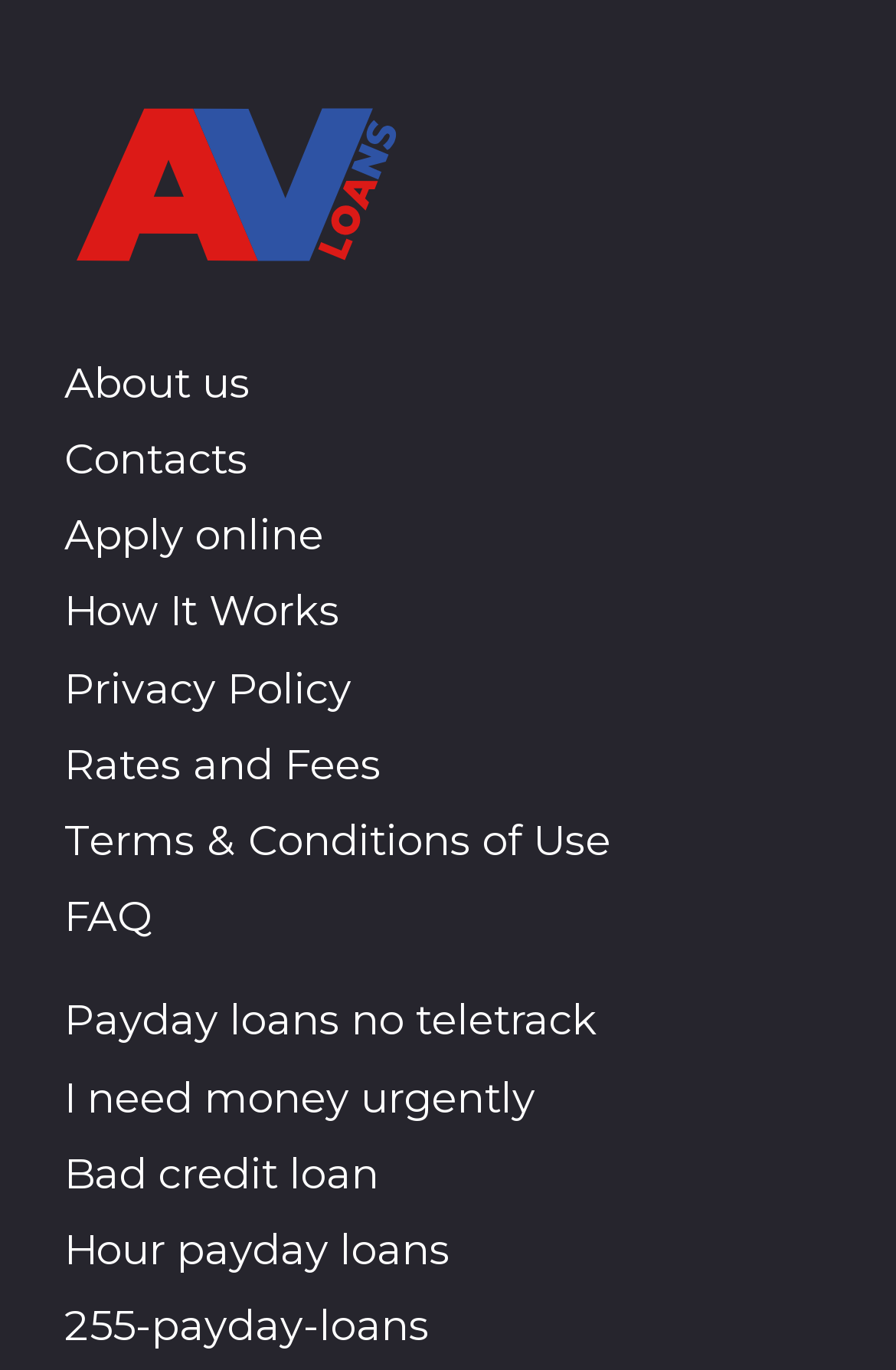Please respond to the question using a single word or phrase:
How many links are in the navigation menu?

11